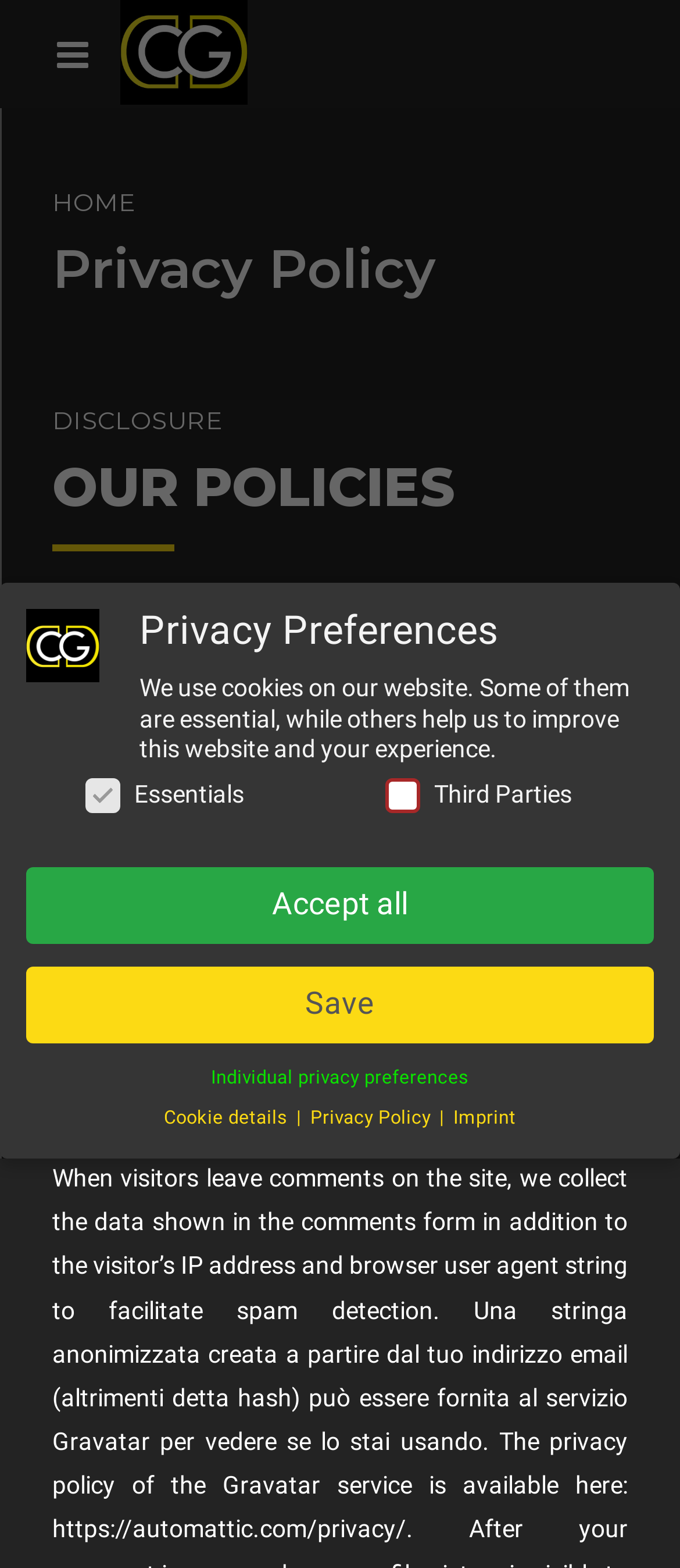Determine the bounding box coordinates of the UI element described by: "Imprint".

[0.667, 0.705, 0.759, 0.72]